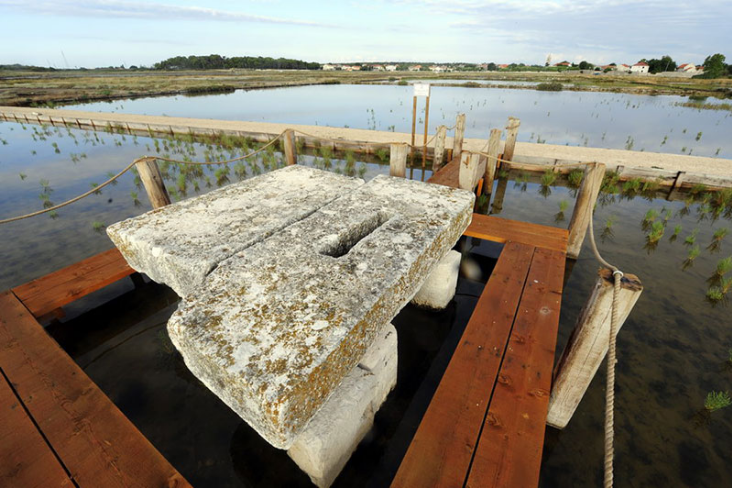What is reflected in the calm waters?
Using the information from the image, provide a comprehensive answer to the question.

The caption describes the serene landscape, stating that the calm waters reflect the sky, creating a sense of tranquility and harmony in the environment.